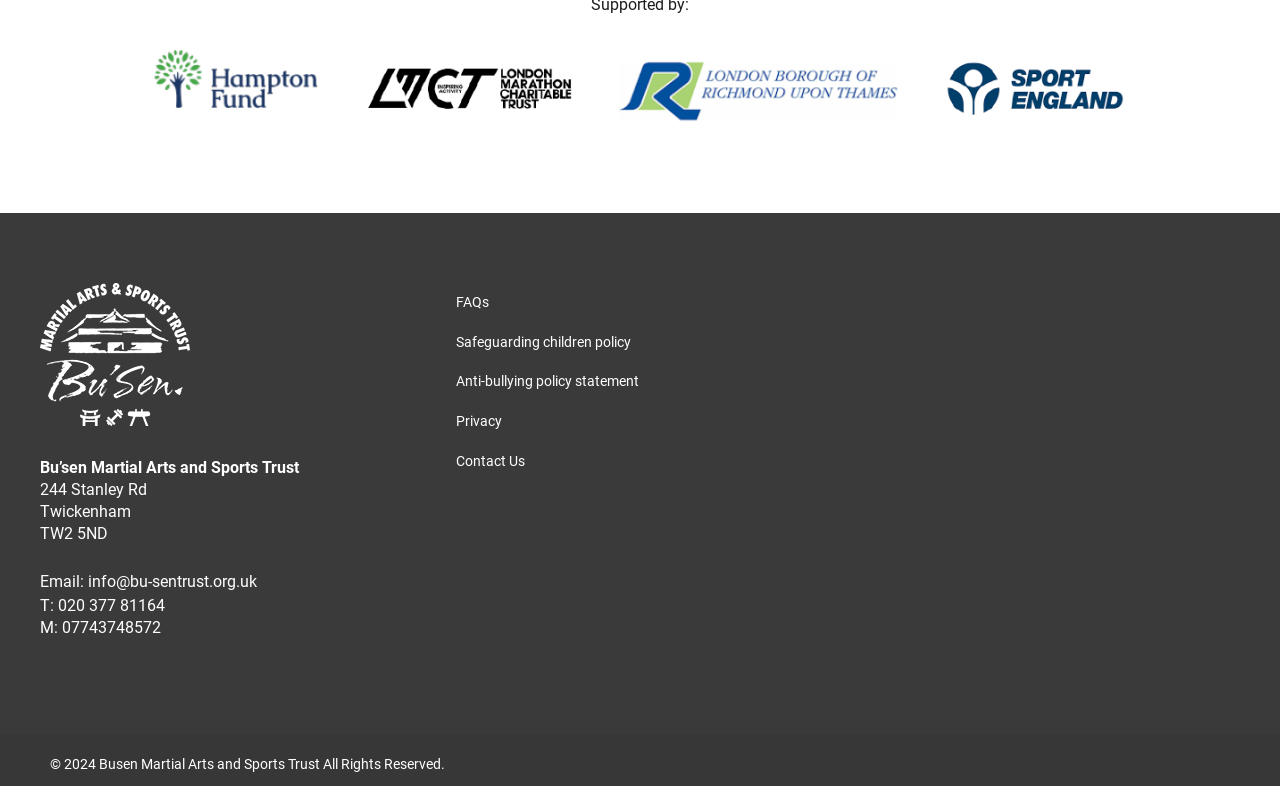What is the name of the martial arts and sports trust?
Based on the image, answer the question in a detailed manner.

The name of the martial arts and sports trust can be found in the StaticText element with the text 'Bu’sen Martial Arts and Sports Trust' at the top of the webpage.